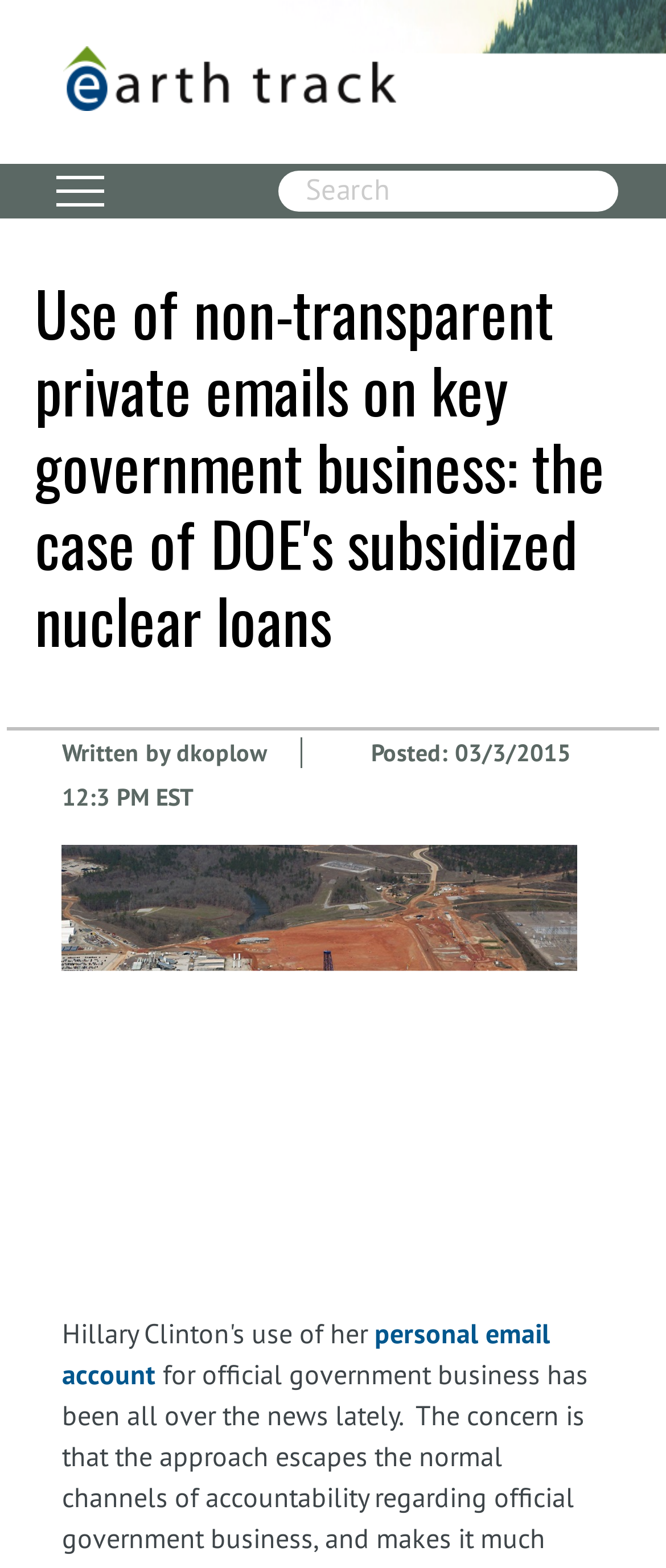Carefully examine the image and provide an in-depth answer to the question: What is the main topic of this webpage?

Based on the webpage content, it appears that the main topic is the use of personal email accounts for official government business, specifically in the context of the Department of Energy's subsidized nuclear loans.